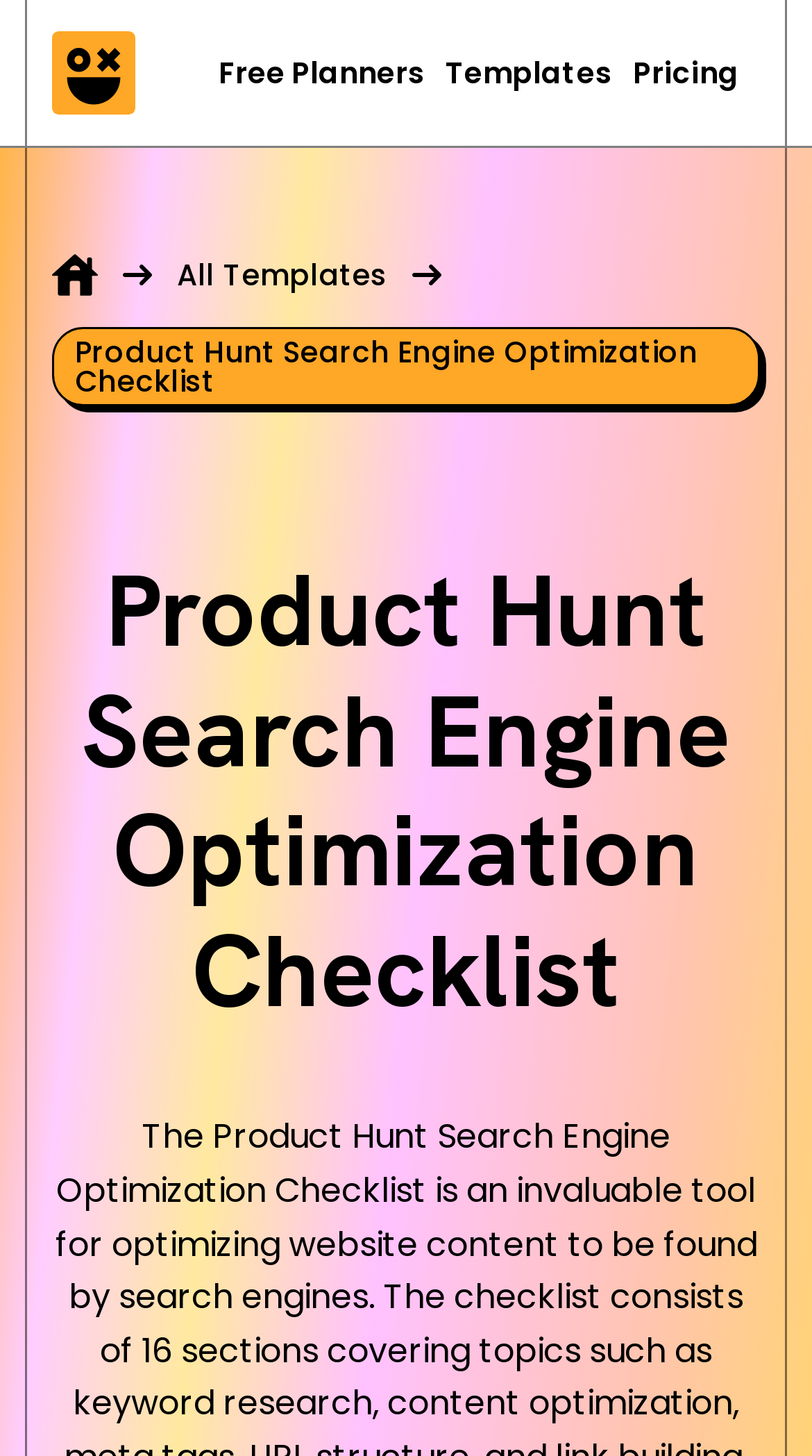Please find and provide the title of the webpage.

Product Hunt Search Engine Optimization Checklist